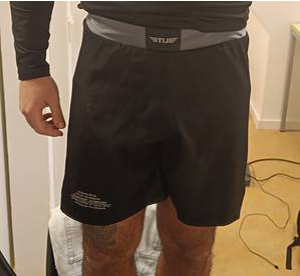Explain the image in a detailed way.

The image features an individual wearing grey Elite MMA shorts, showcasing their fit and style. The shorts, designed for combat sports, are displayed in a casual indoor setting. They are paired with a long-sleeved black shirt, emphasizing practicality and comfort. The individual appears to be ready for training or a casual workout. The background hints at a home environment, likely a workout space, with a glimpse of light-colored flooring and some equipment nearby. This captures the essence of an active lifestyle, highlighting the functionality and appeal of the Elite MMA shorts, which the wearer appreciates deeply, having purchased multiple pairs in different colors.